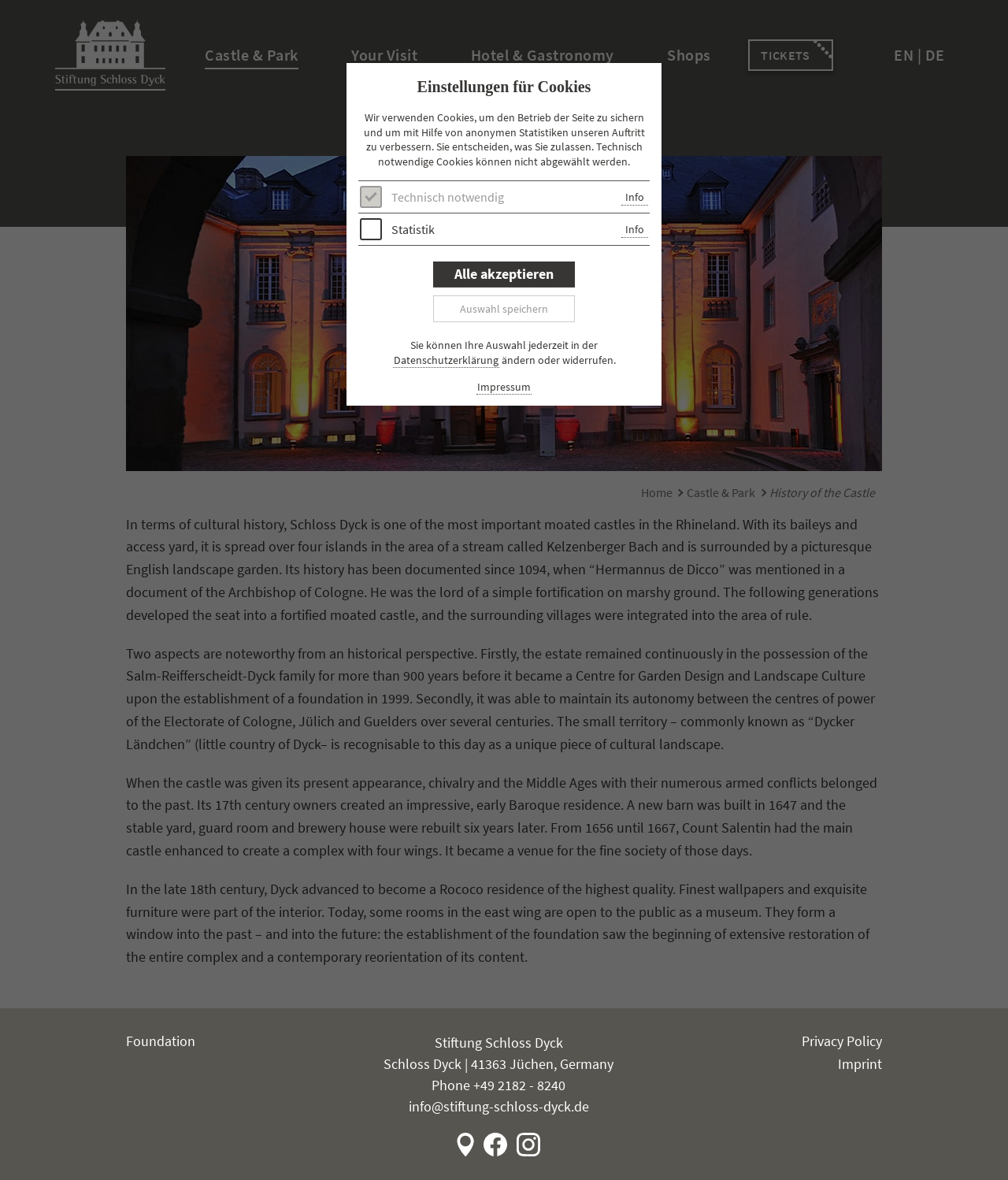Give a one-word or short-phrase answer to the following question: 
In which century was the main castle enhanced?

17th century